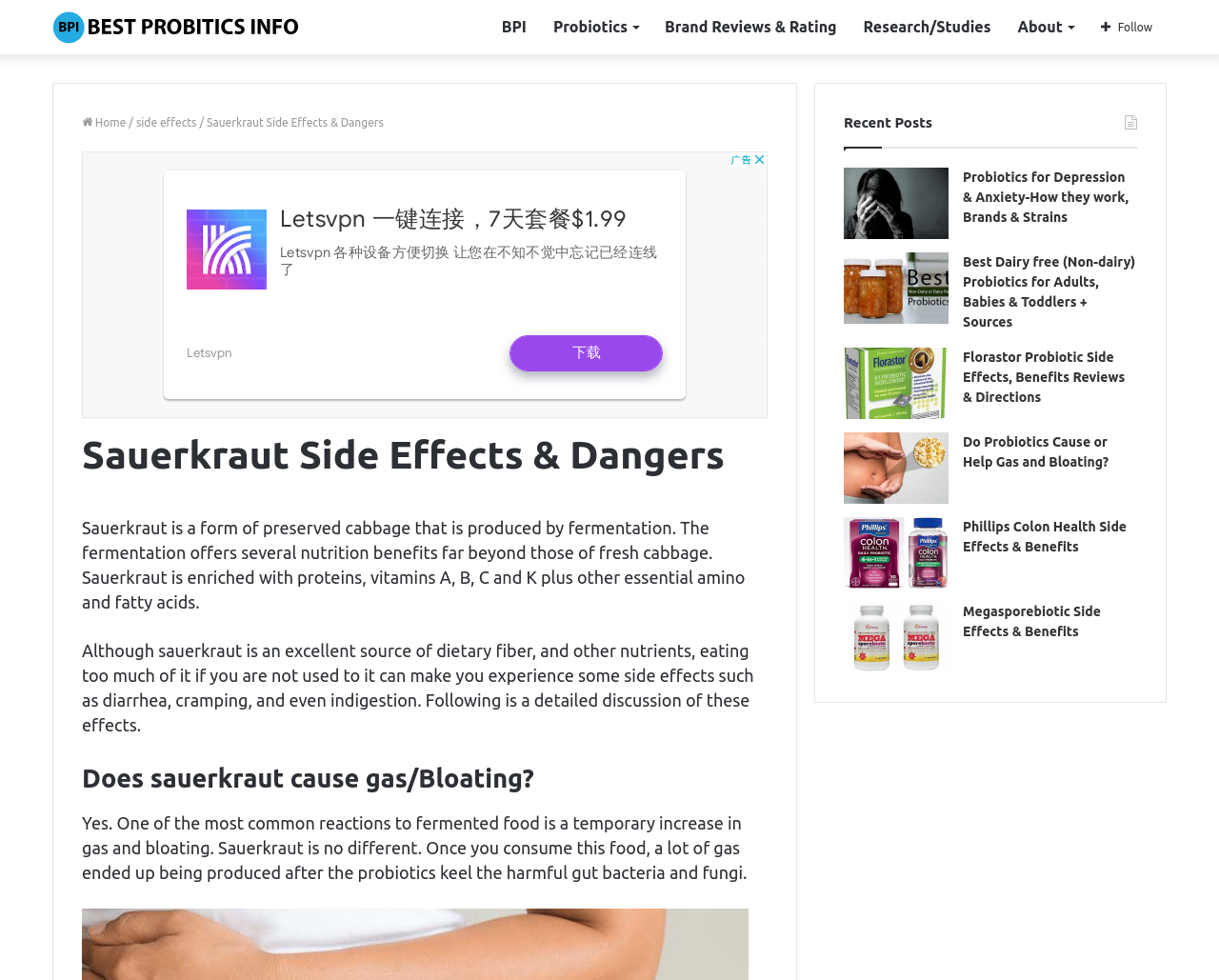Locate the bounding box coordinates of the element that should be clicked to execute the following instruction: "Explore the 'Research/Studies' section".

[0.697, 0.0, 0.824, 0.055]